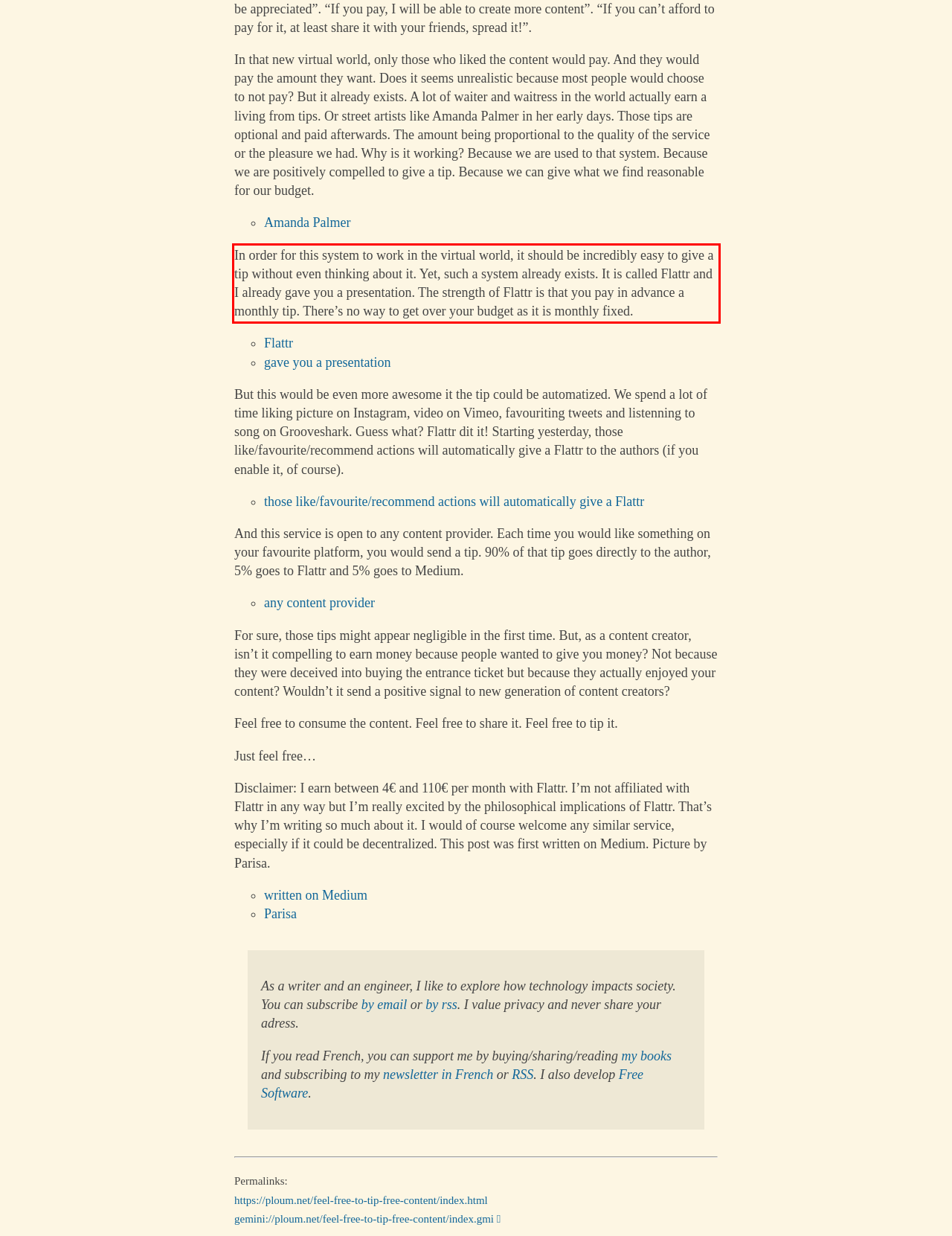Please examine the screenshot of the webpage and read the text present within the red rectangle bounding box.

In order for this system to work in the virtual world, it should be incredibly easy to give a tip without even thinking about it. Yet, such a system already exists. It is called Flattr and I already gave you a presentation. The strength of Flattr is that you pay in advance a monthly tip. There’s no way to get over your budget as it is monthly fixed.